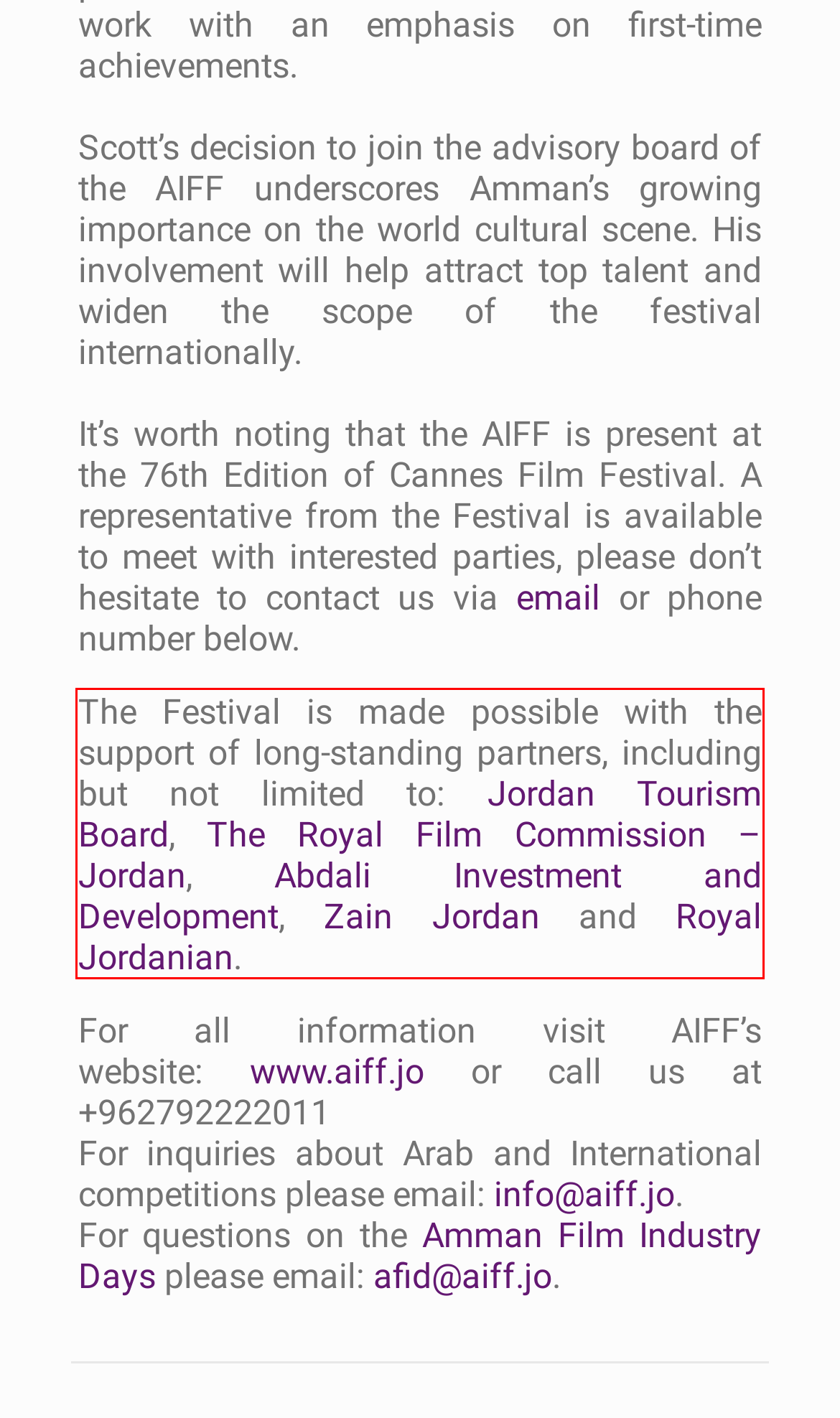You are provided with a webpage screenshot that includes a red rectangle bounding box. Extract the text content from within the bounding box using OCR.

The Festival is made possible with the support of long-standing partners, including but not limited to: Jordan Tourism Board, The Royal Film Commission – Jordan, Abdali Investment and Development, Zain Jordan and Royal Jordanian.